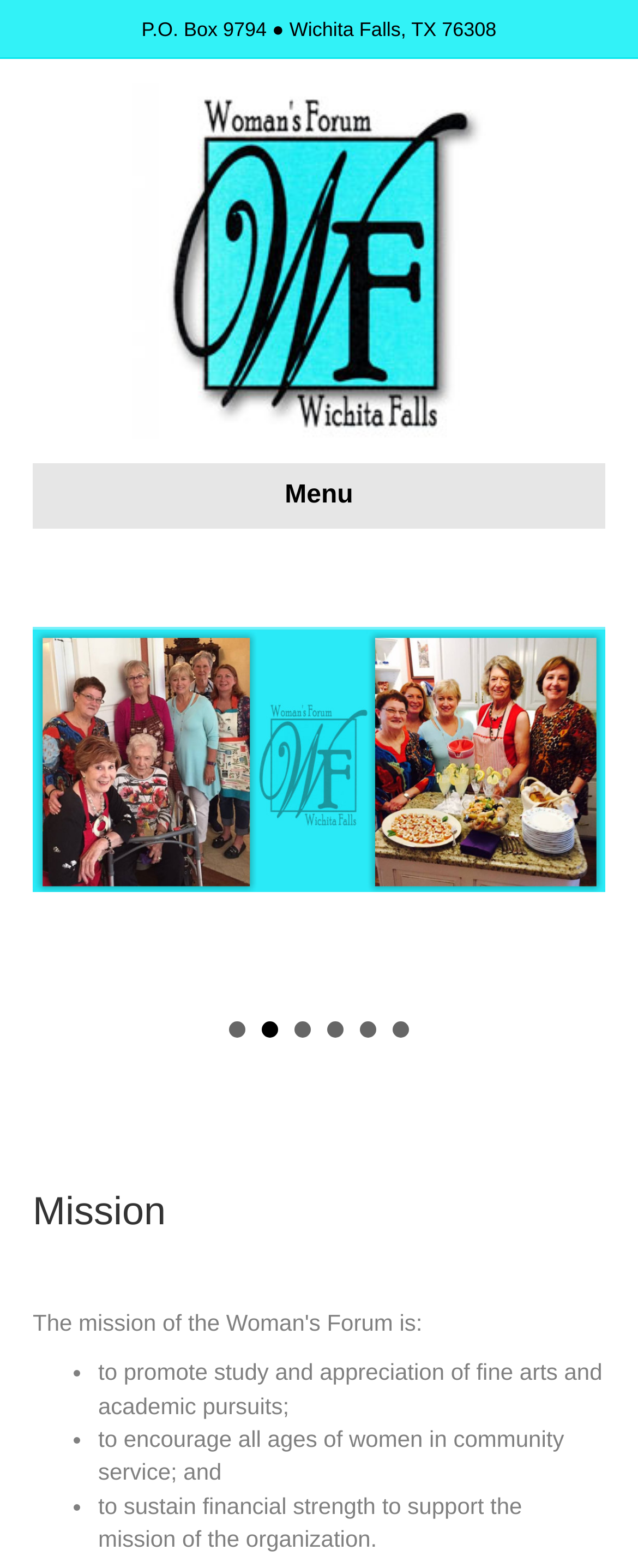Show the bounding box coordinates of the element that should be clicked to complete the task: "Read about the mission".

[0.051, 0.756, 0.949, 0.791]